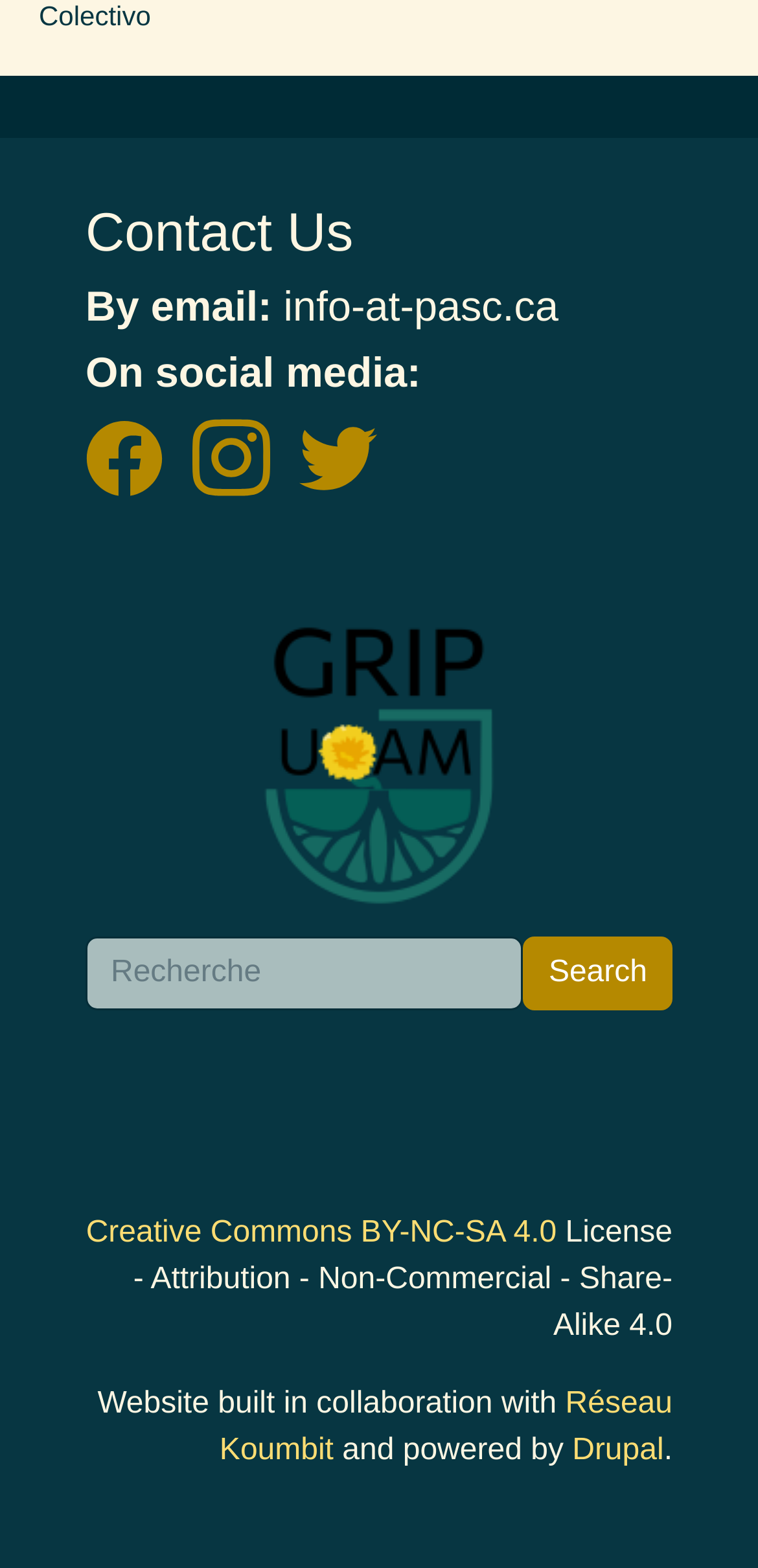What is the organization's name?
Provide a fully detailed and comprehensive answer to the question.

The organization's name is 'Colectivo' which is mentioned at the top of the webpage as a static text element.